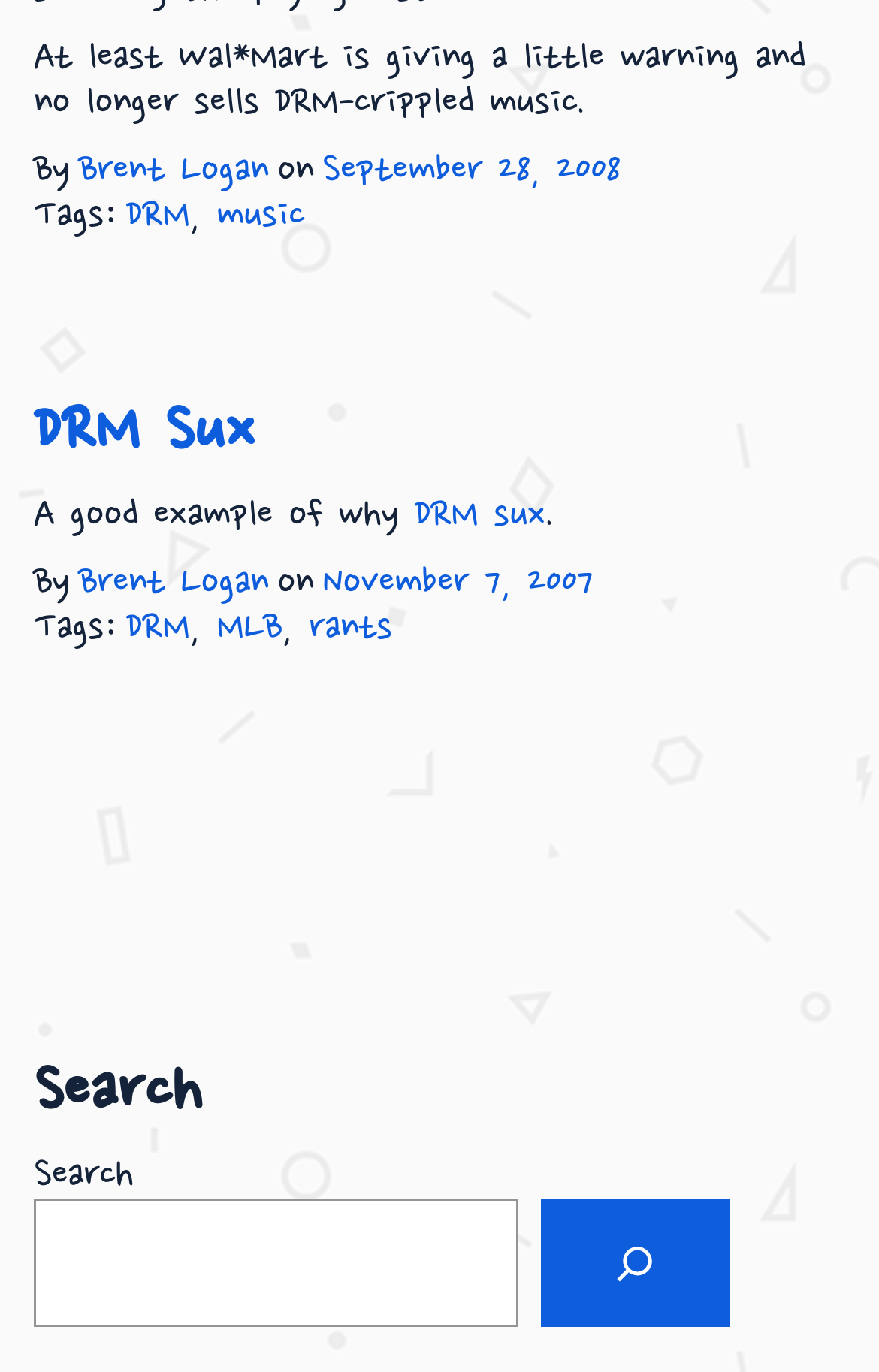Identify the bounding box coordinates for the UI element mentioned here: "Brent Logan". Provide the coordinates as four float values between 0 and 1, i.e., [left, top, right, bottom].

[0.09, 0.109, 0.305, 0.142]